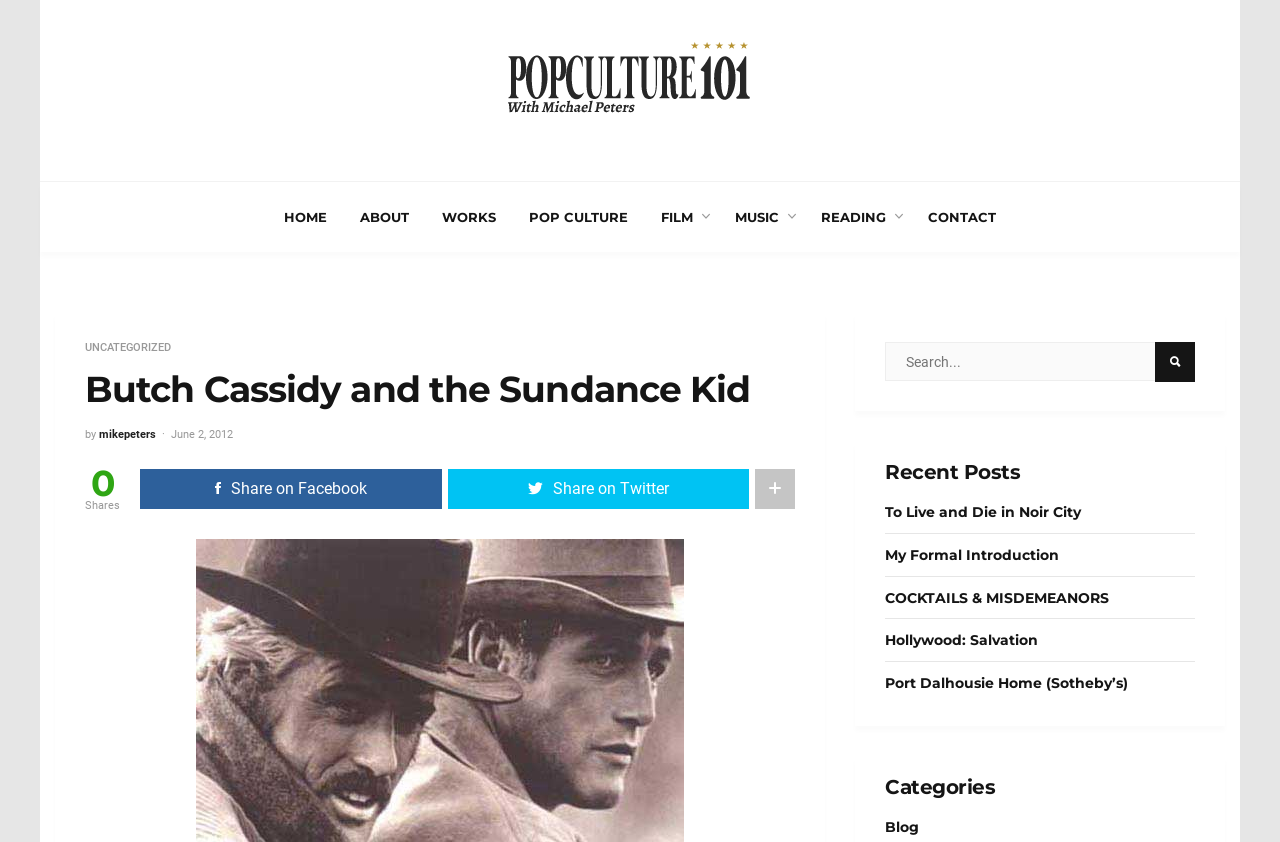Give a one-word or short-phrase answer to the following question: 
What is the title of the current post?

Butch Cassidy and the Sundance Kid